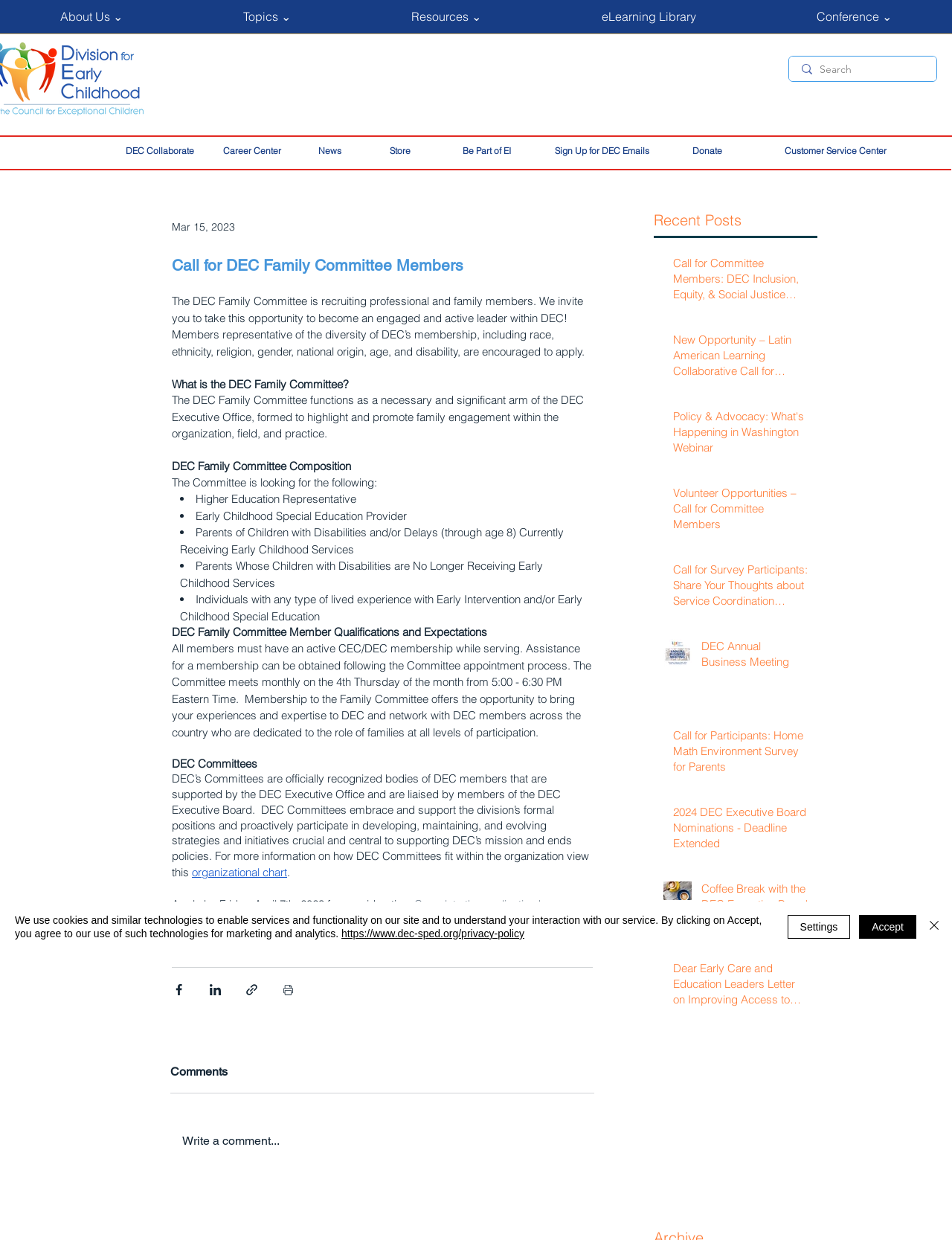Examine the image carefully and respond to the question with a detailed answer: 
How often does the DEC Family Committee meet?

According to the webpage, the Committee meets monthly on the 4th Thursday of the month from 5:00 - 6:30 PM Eastern Time.